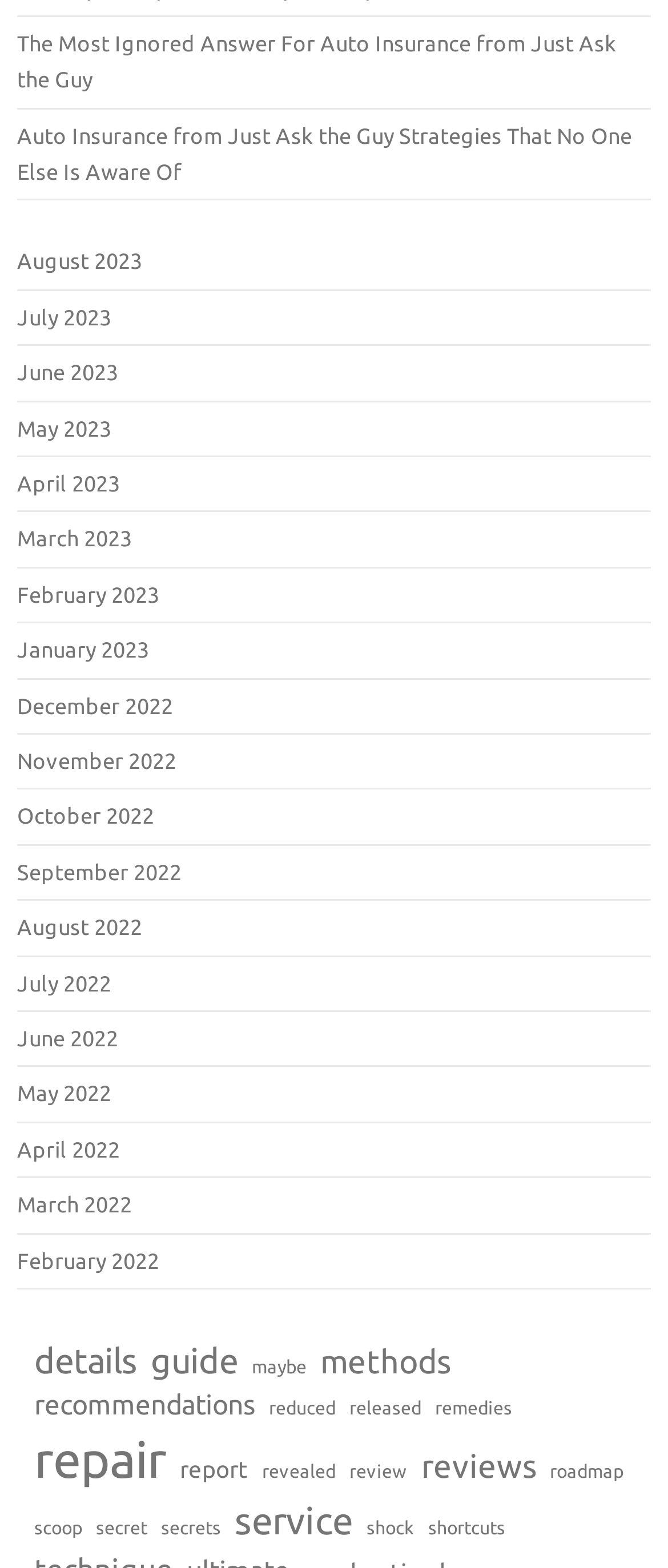Determine the bounding box coordinates of the clickable element to complete this instruction: "Read the guide". Provide the coordinates in the format of four float numbers between 0 and 1, [left, top, right, bottom].

[0.226, 0.853, 0.356, 0.884]